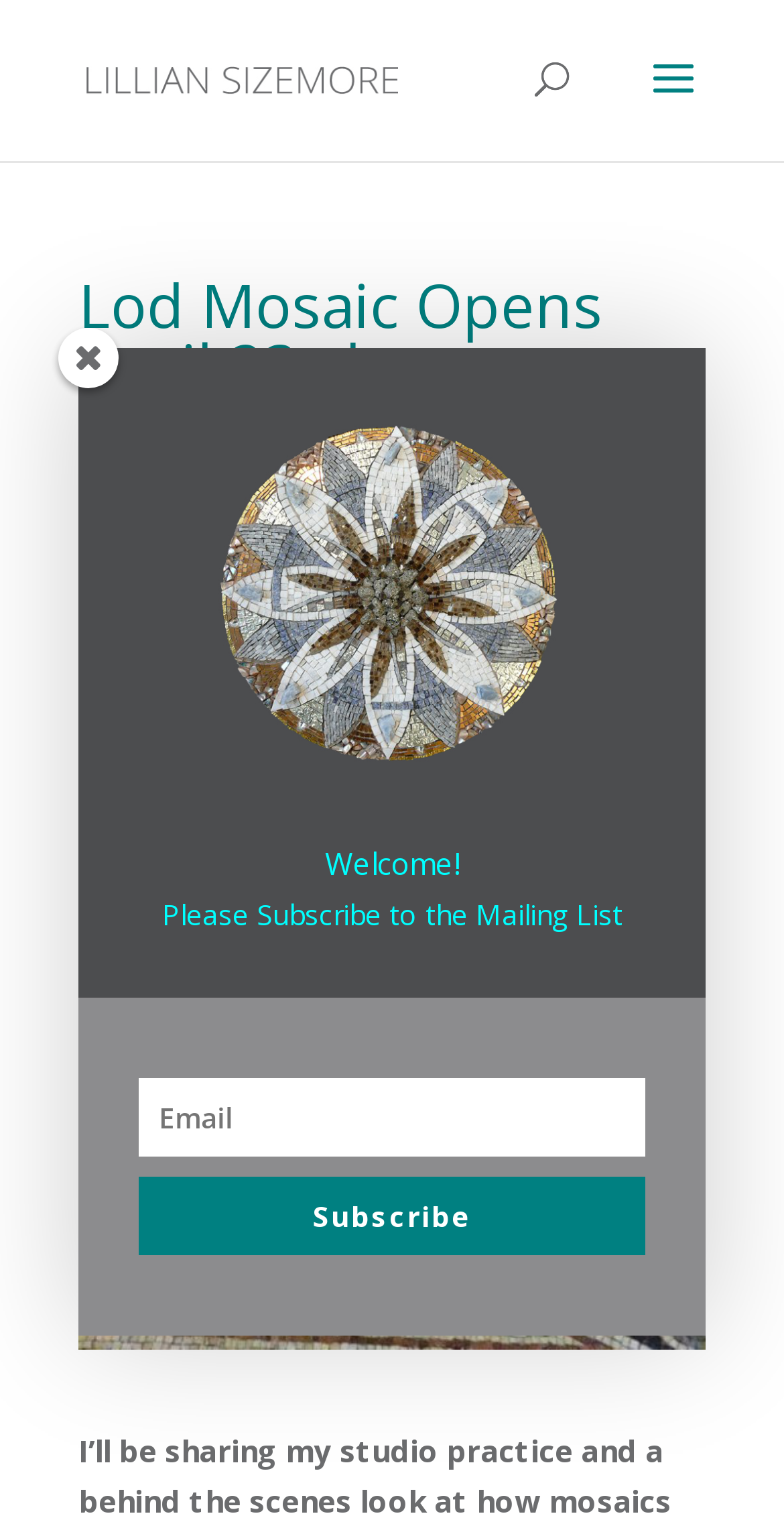Use a single word or phrase to answer the following:
What is the purpose of the textbox?

Email subscription